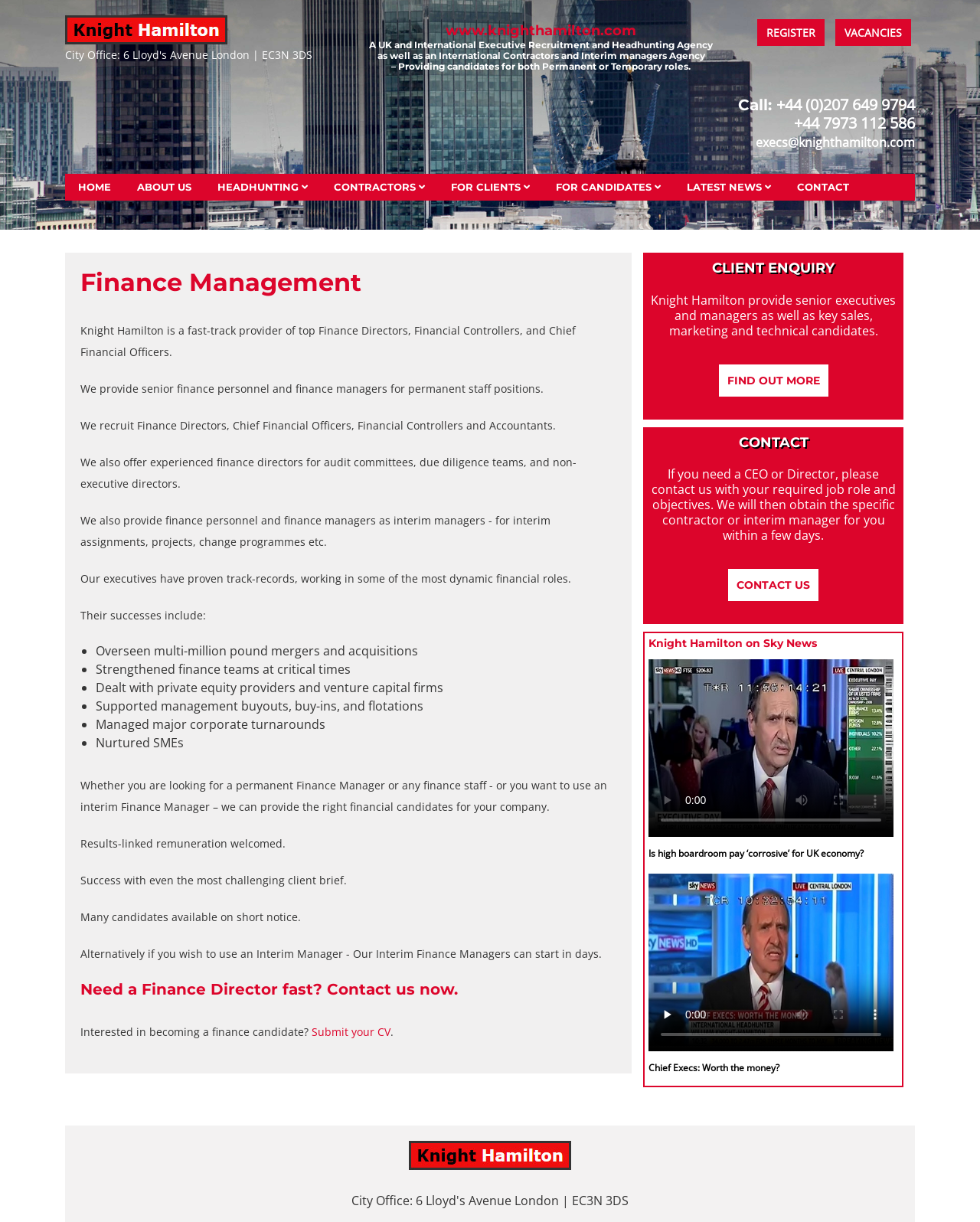Find the bounding box coordinates of the area that needs to be clicked in order to achieve the following instruction: "Click the 'VACANCIES' link". The coordinates should be specified as four float numbers between 0 and 1, i.e., [left, top, right, bottom].

[0.852, 0.015, 0.93, 0.037]